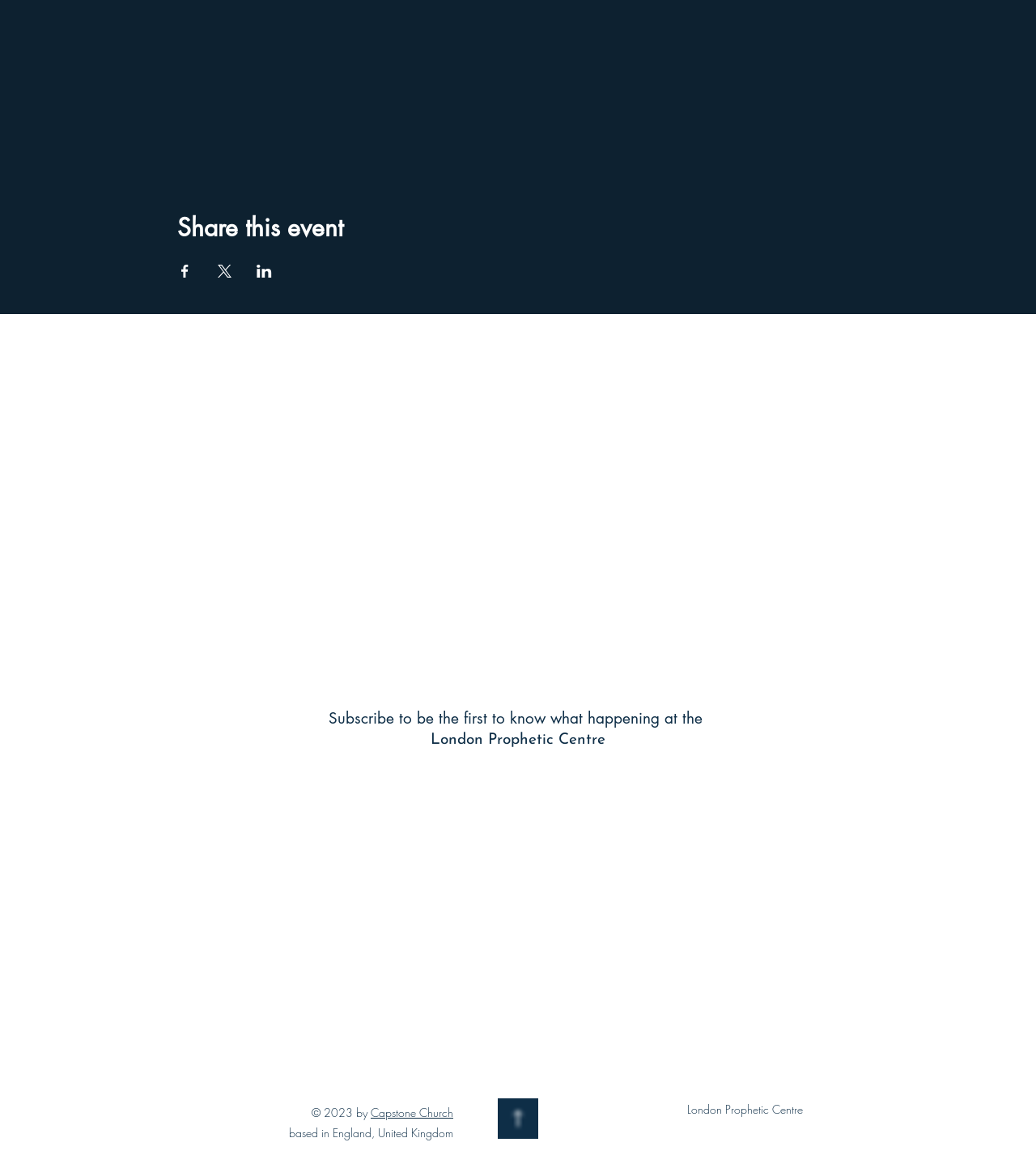Identify the bounding box coordinates for the UI element mentioned here: "London Prophetic Centre". Provide the coordinates as four float values between 0 and 1, i.e., [left, top, right, bottom].

[0.415, 0.477, 0.584, 0.494]